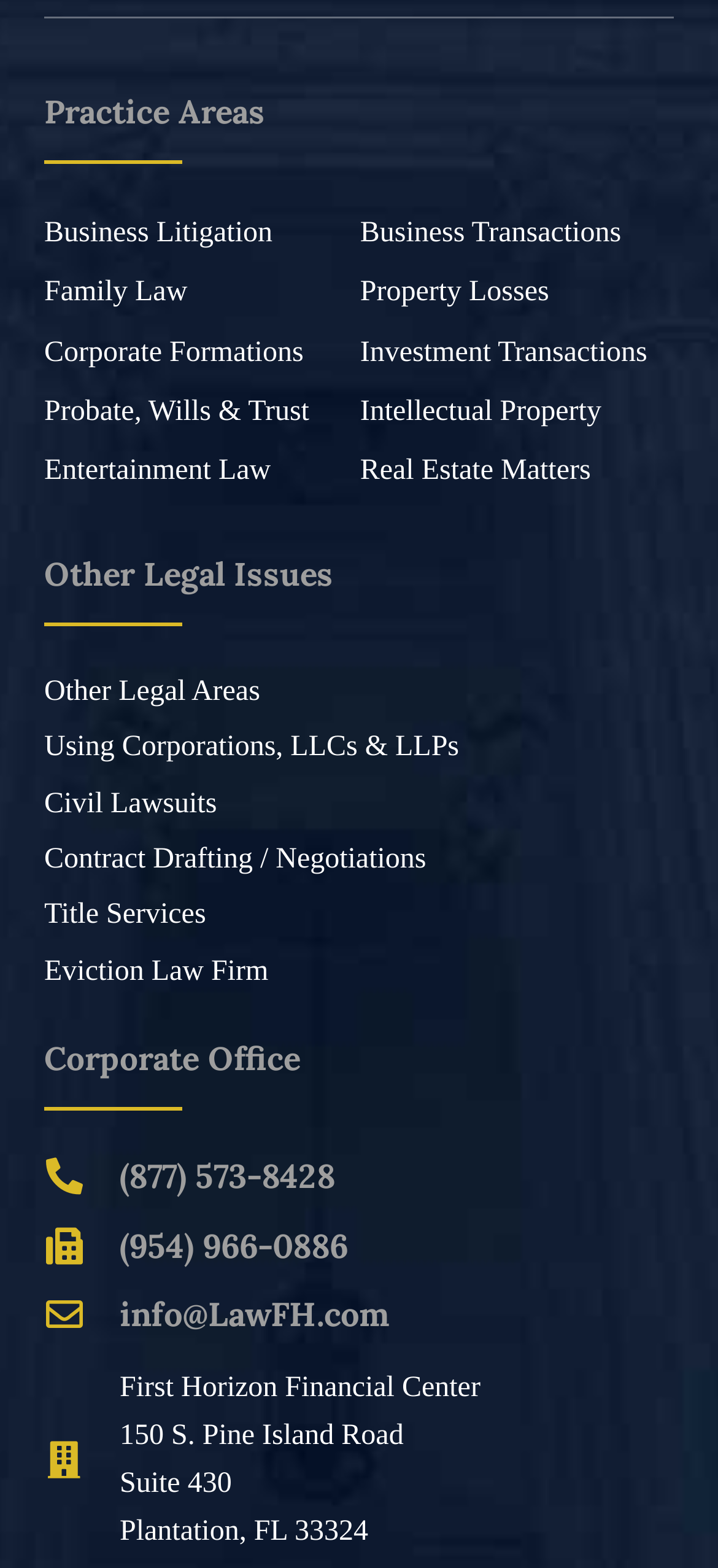Determine the bounding box coordinates of the region to click in order to accomplish the following instruction: "Get directions to First Horizon Financial Center". Provide the coordinates as four float numbers between 0 and 1, specifically [left, top, right, bottom].

[0.167, 0.875, 0.669, 0.895]